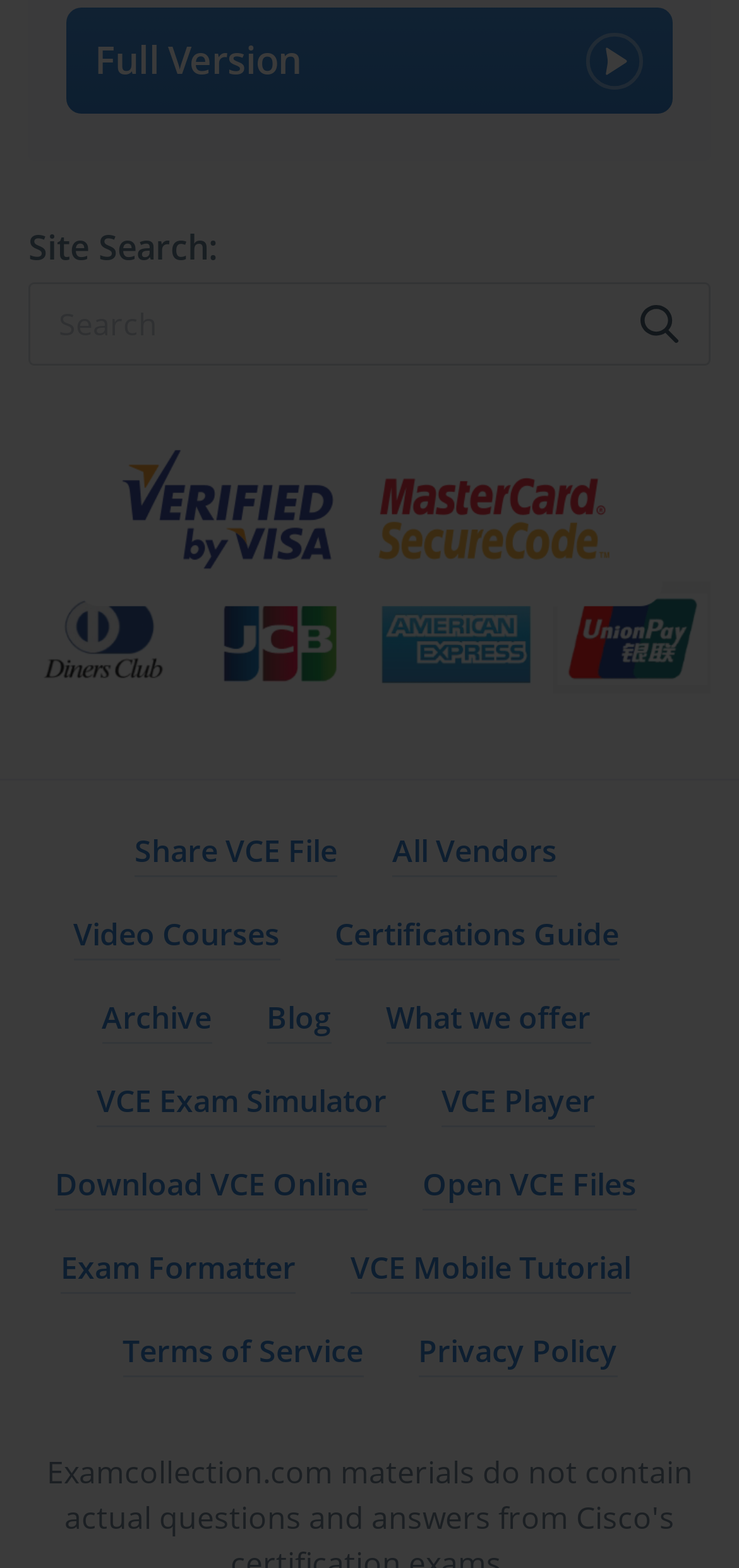Identify the bounding box coordinates for the element you need to click to achieve the following task: "Search for something". Provide the bounding box coordinates as four float numbers between 0 and 1, in the form [left, top, right, bottom].

[0.038, 0.179, 0.962, 0.233]